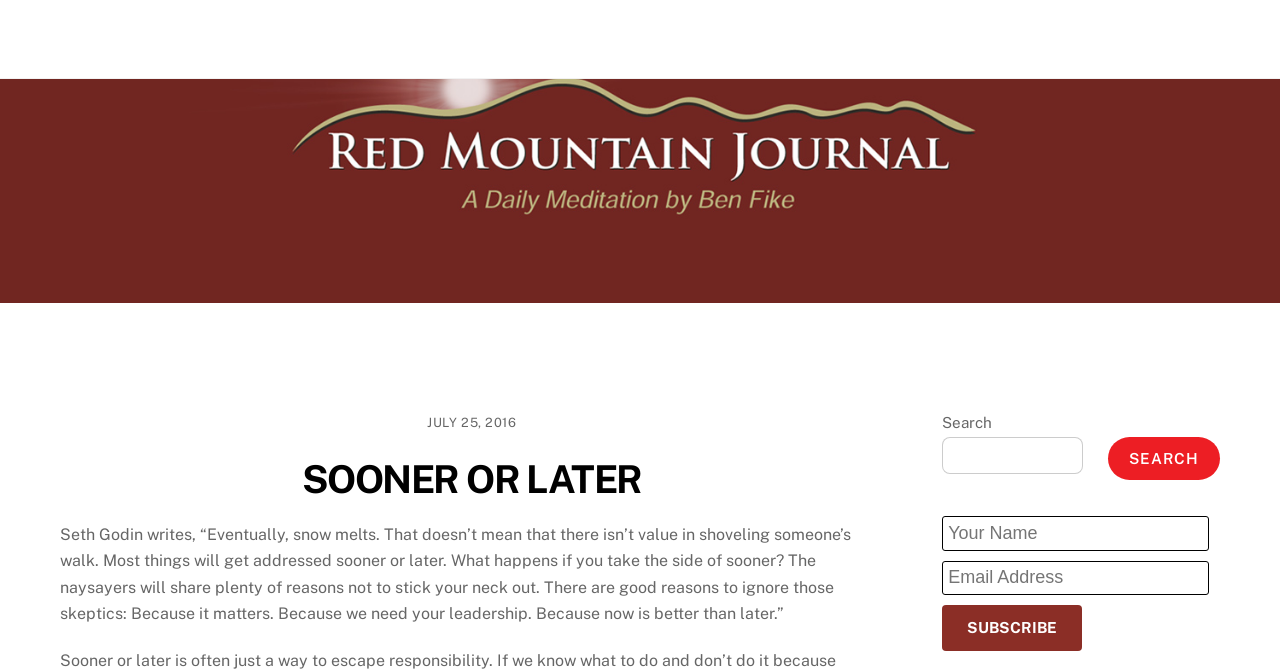Kindly determine the bounding box coordinates for the clickable area to achieve the given instruction: "subscribe to the newsletter".

[0.736, 0.9, 0.845, 0.969]